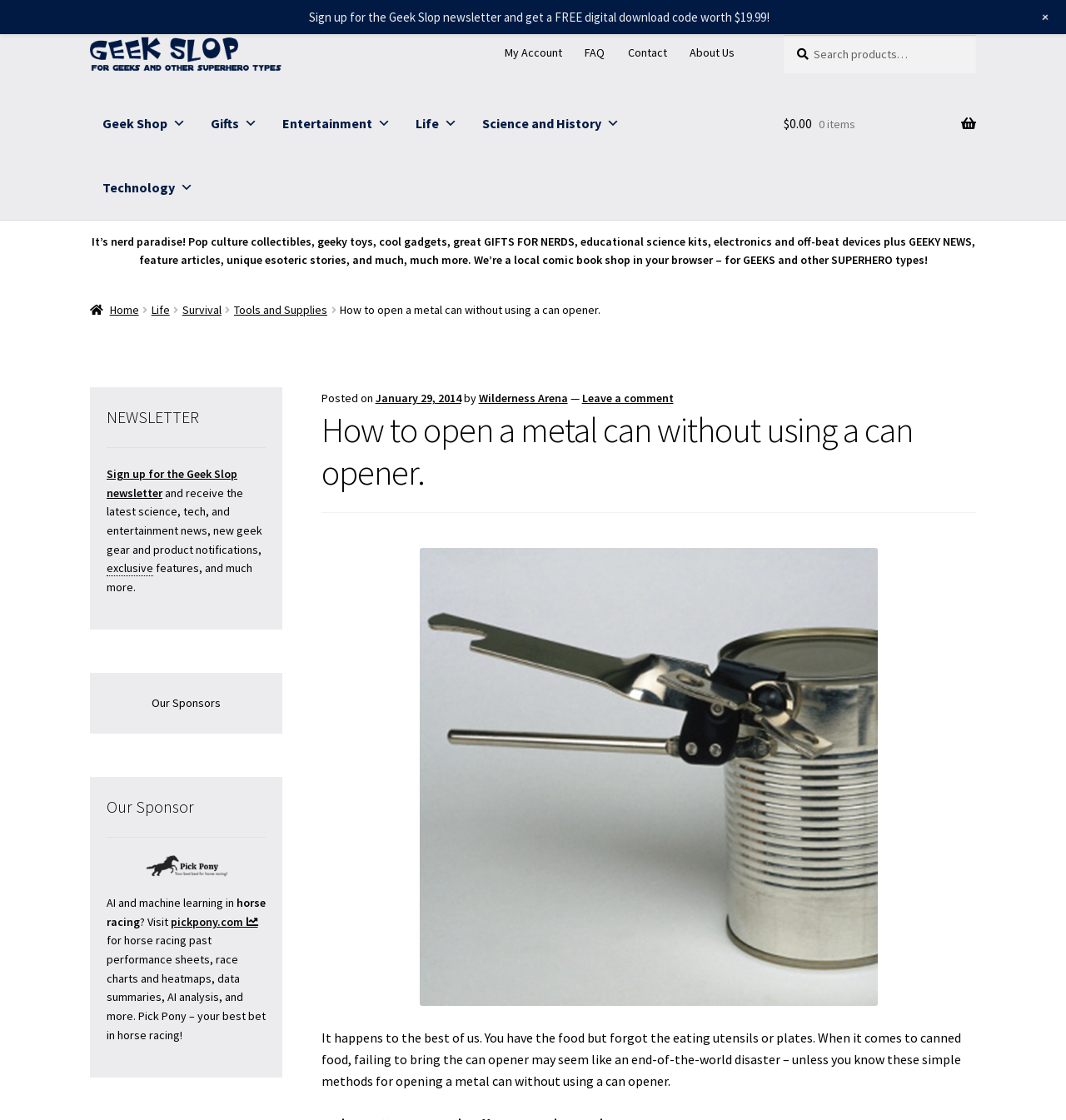Can you show the bounding box coordinates of the region to click on to complete the task described in the instruction: "Read the article"?

[0.301, 0.365, 0.916, 0.441]